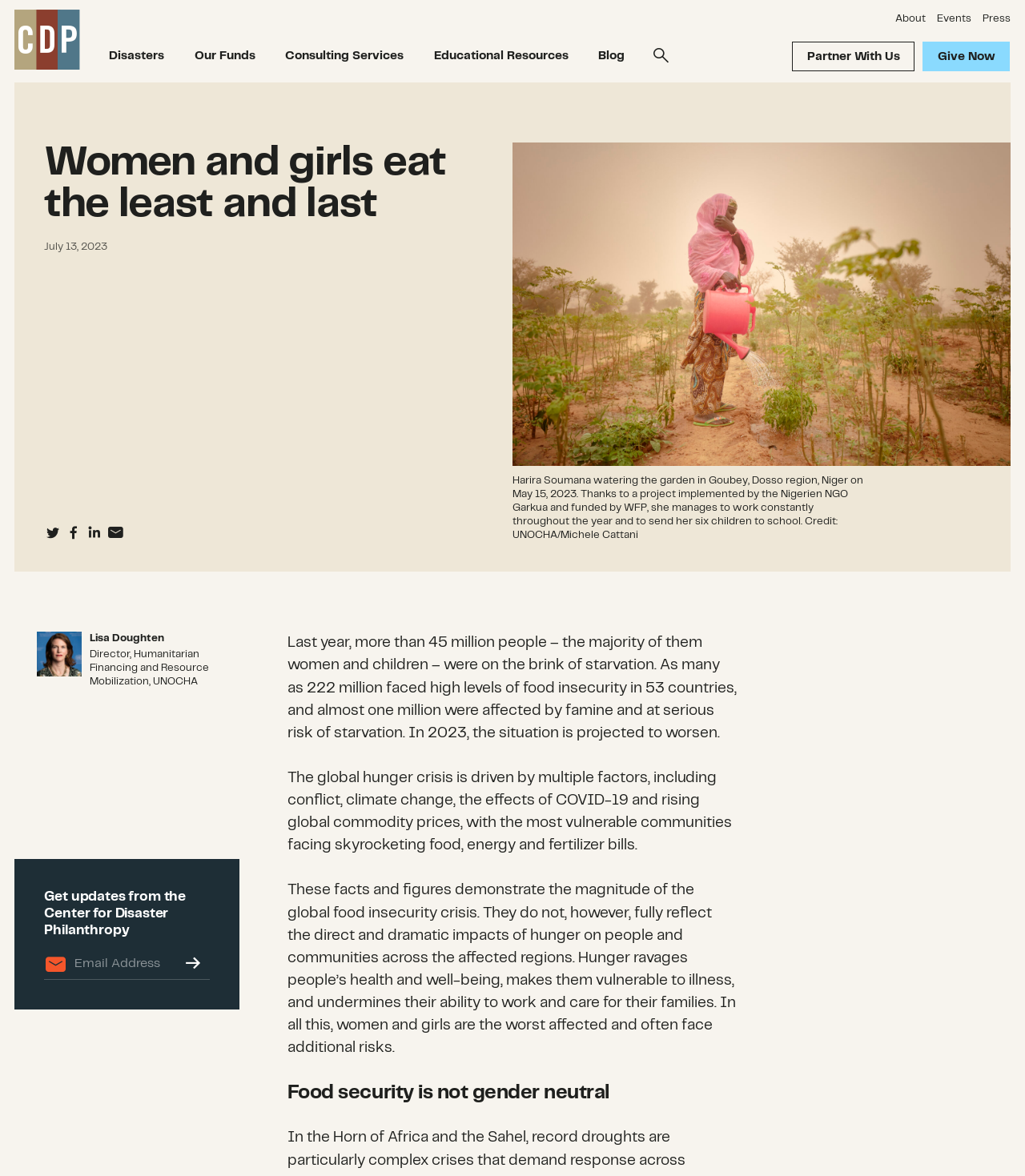Answer the following inquiry with a single word or phrase:
What is the occupation of Lisa Doughten?

Director